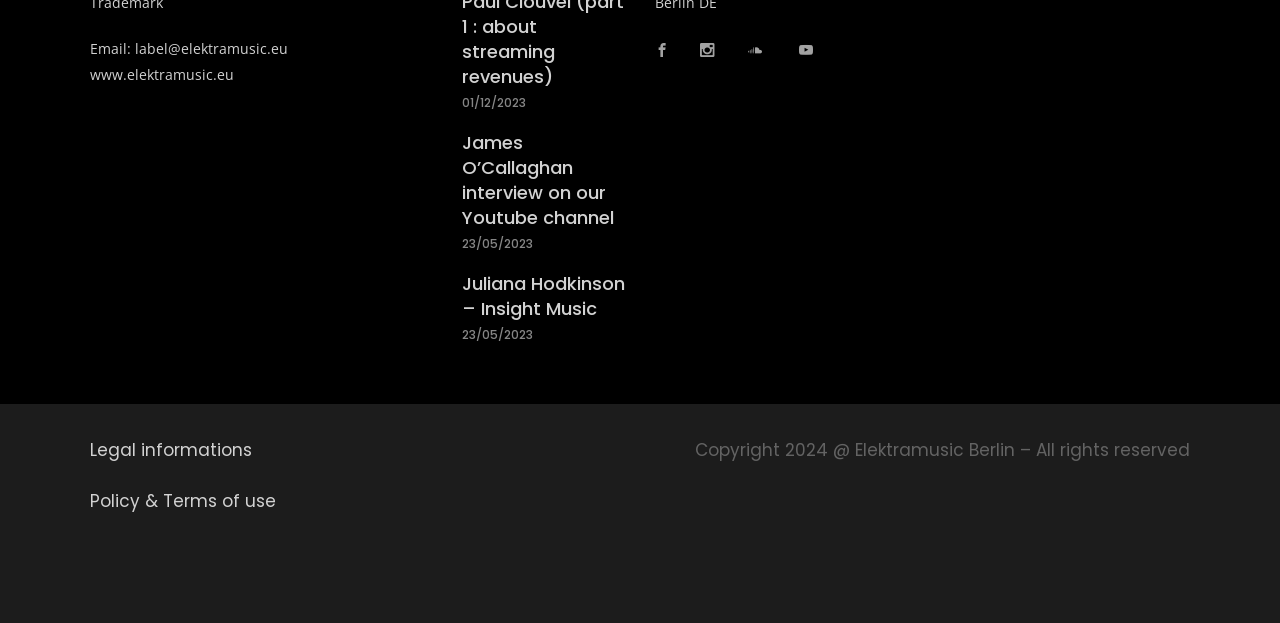Locate the bounding box coordinates of the clickable part needed for the task: "Check the latest news from 01/12/2023".

[0.361, 0.15, 0.411, 0.177]